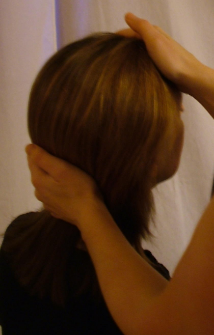Provide a short answer to the following question with just one word or phrase: Is the background of the image blurred?

Yes